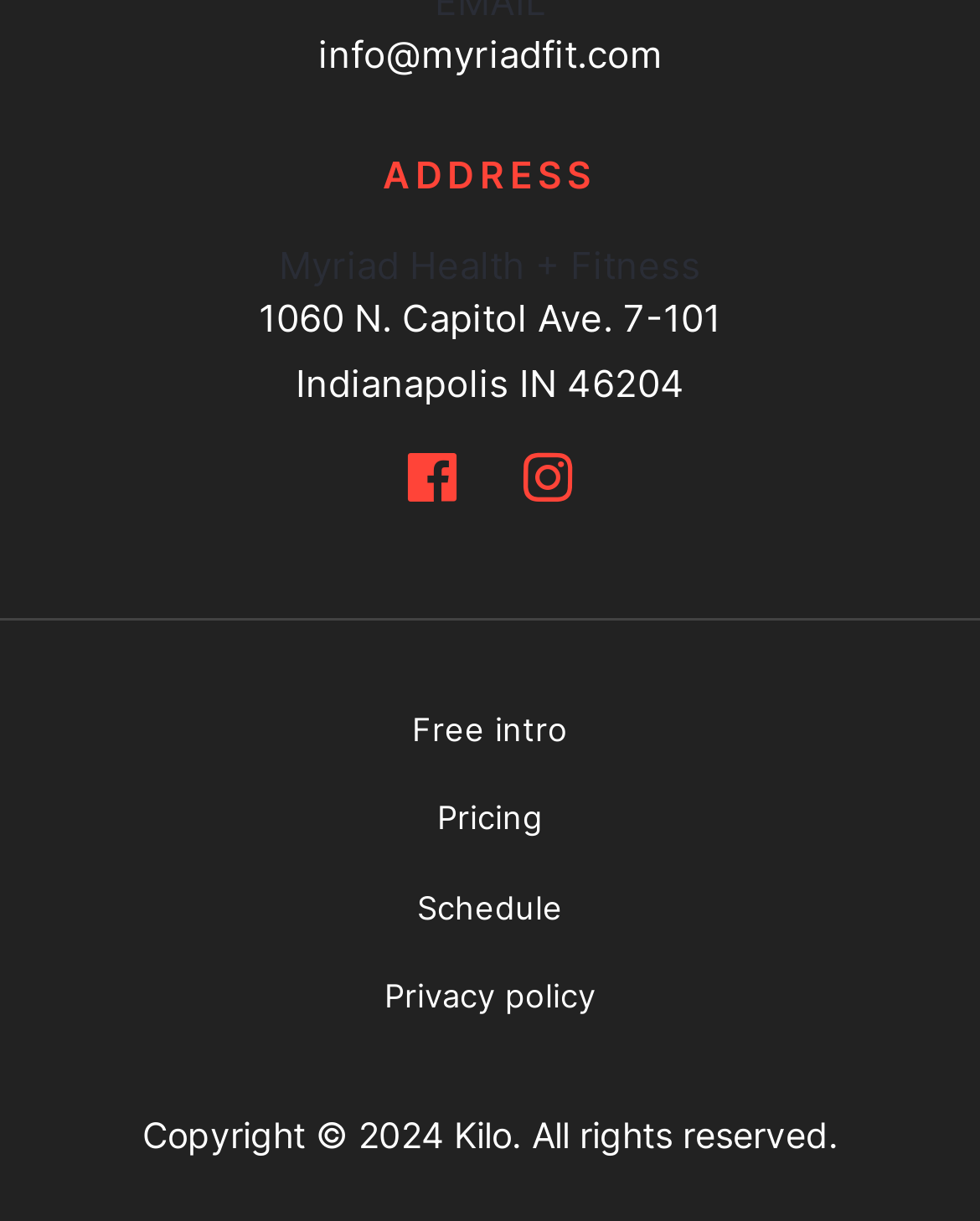Respond with a single word or phrase to the following question:
What social media platforms can you follow Myriad Health + Fitness on?

Facebook and Instagram